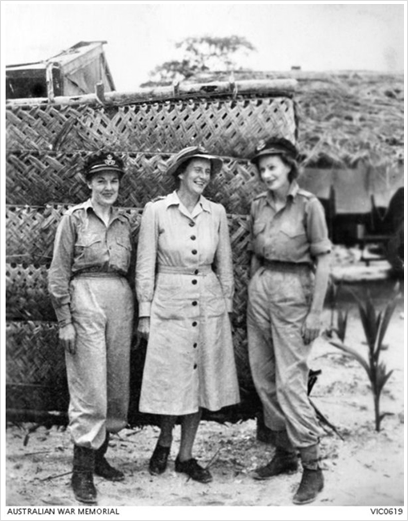Break down the image and provide a full description, noting any significant aspects.

The image captures three women, all dressed in military uniforms, posed together outside a traditional thatched structure, likely in a tropical setting. On the left, an Under-Officer from the Women's Auxiliary Australian Air Force (WAAAF), recognized by her insignia and military attire, stands with a smile. In the center, a woman wearing a light-colored dress and sunhat, possibly a civilian or a nursing sister, adds a touch of contrast to the military uniforms. On the right, another WAAAF member, dressed similarly to the first, exudes a friendly demeanor. This picture is a historical snapshot from the period between December 22, 1943, and January 20, 1944, when these women were stationed at RAAF Port Moresby, where they provided vital assistance and expertise to RAAF and U.S. catering staff on food preparation and presentation, thus contributing to the war efforts in the Pacific region. The image is part of the collection at the Australian War Memorial, reflecting the important roles women played during World War II.